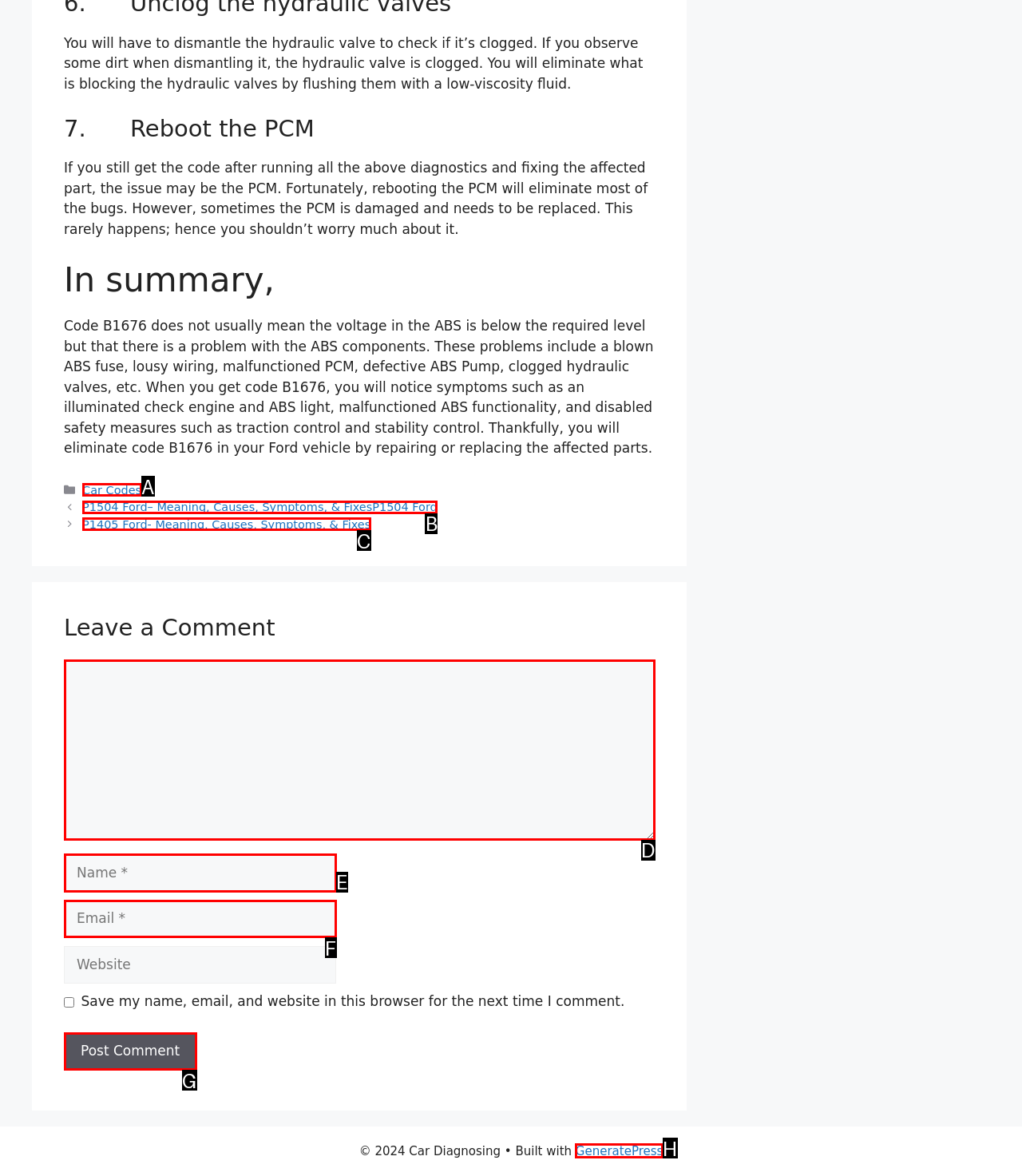From the provided options, which letter corresponds to the element described as: Appraisal
Answer with the letter only.

None